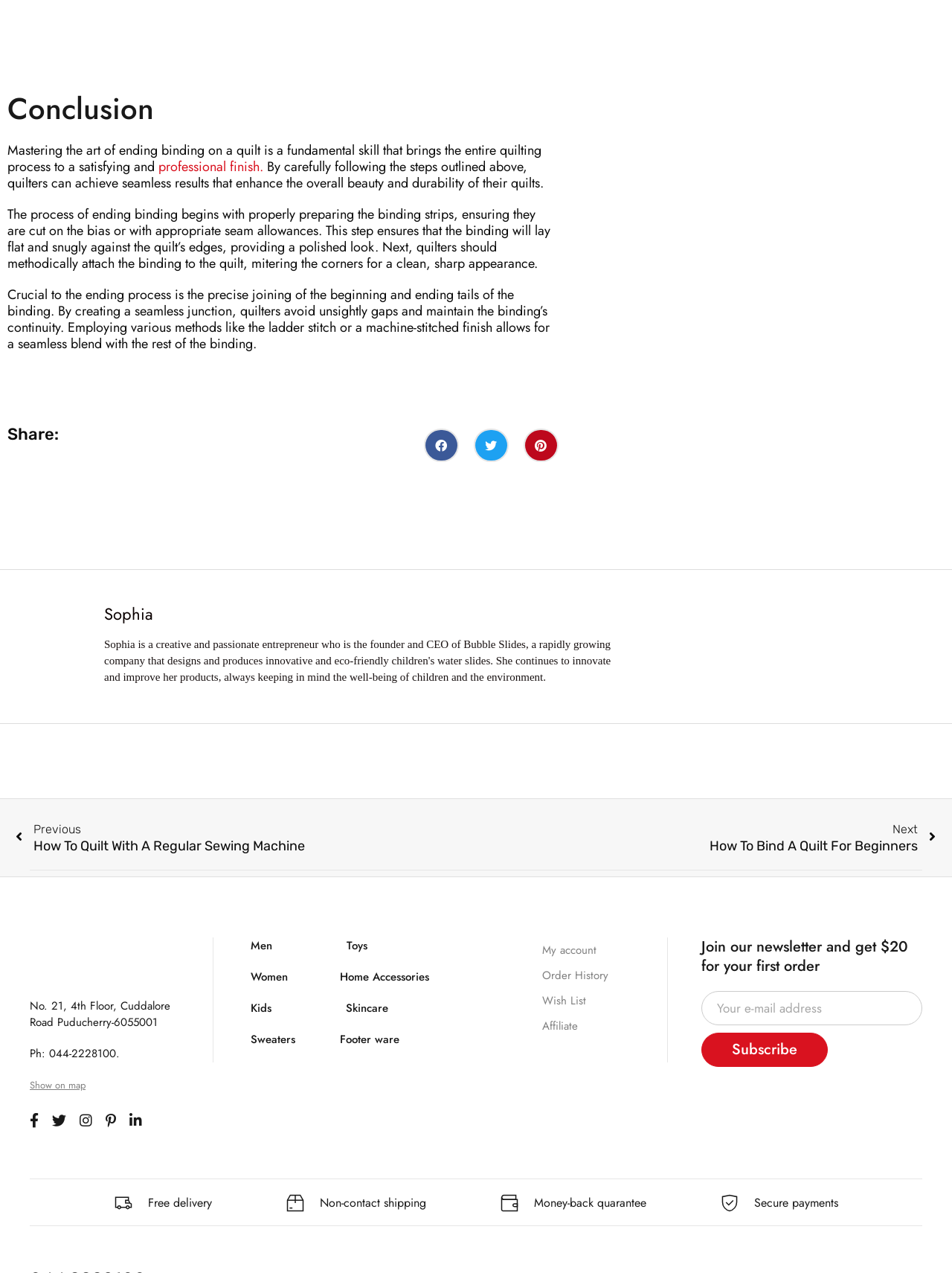Please find the bounding box coordinates in the format (top-left x, top-left y, bottom-right x, bottom-right y) for the given element description. Ensure the coordinates are floating point numbers between 0 and 1. Description: Twitter

[0.048, 0.871, 0.077, 0.891]